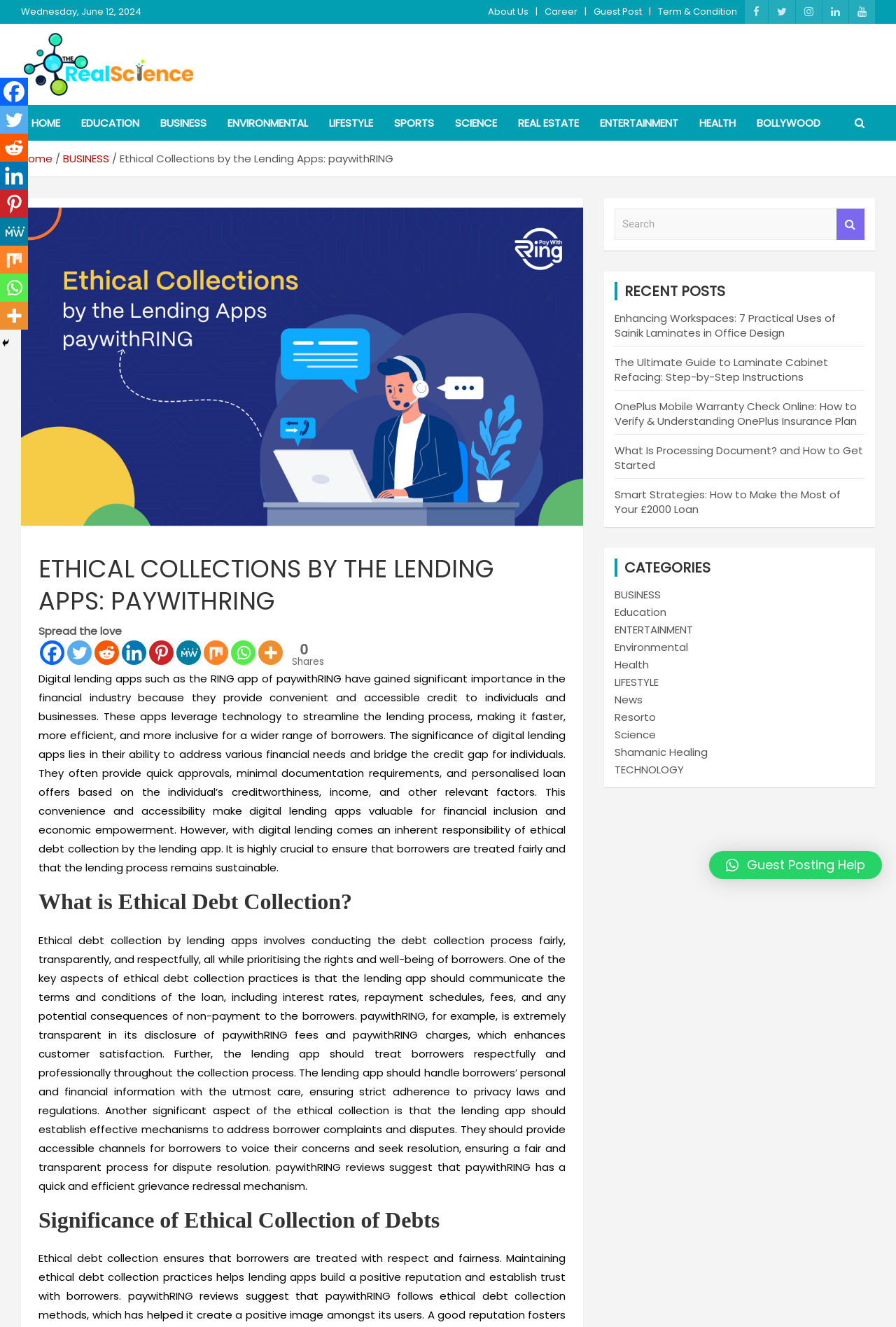Determine the bounding box coordinates of the element that should be clicked to execute the following command: "view Recent Posts".

None